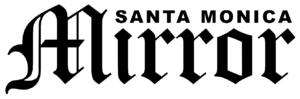What type of font is used for 'Santa Monica'?
Look at the screenshot and respond with one word or a short phrase.

Classic serif